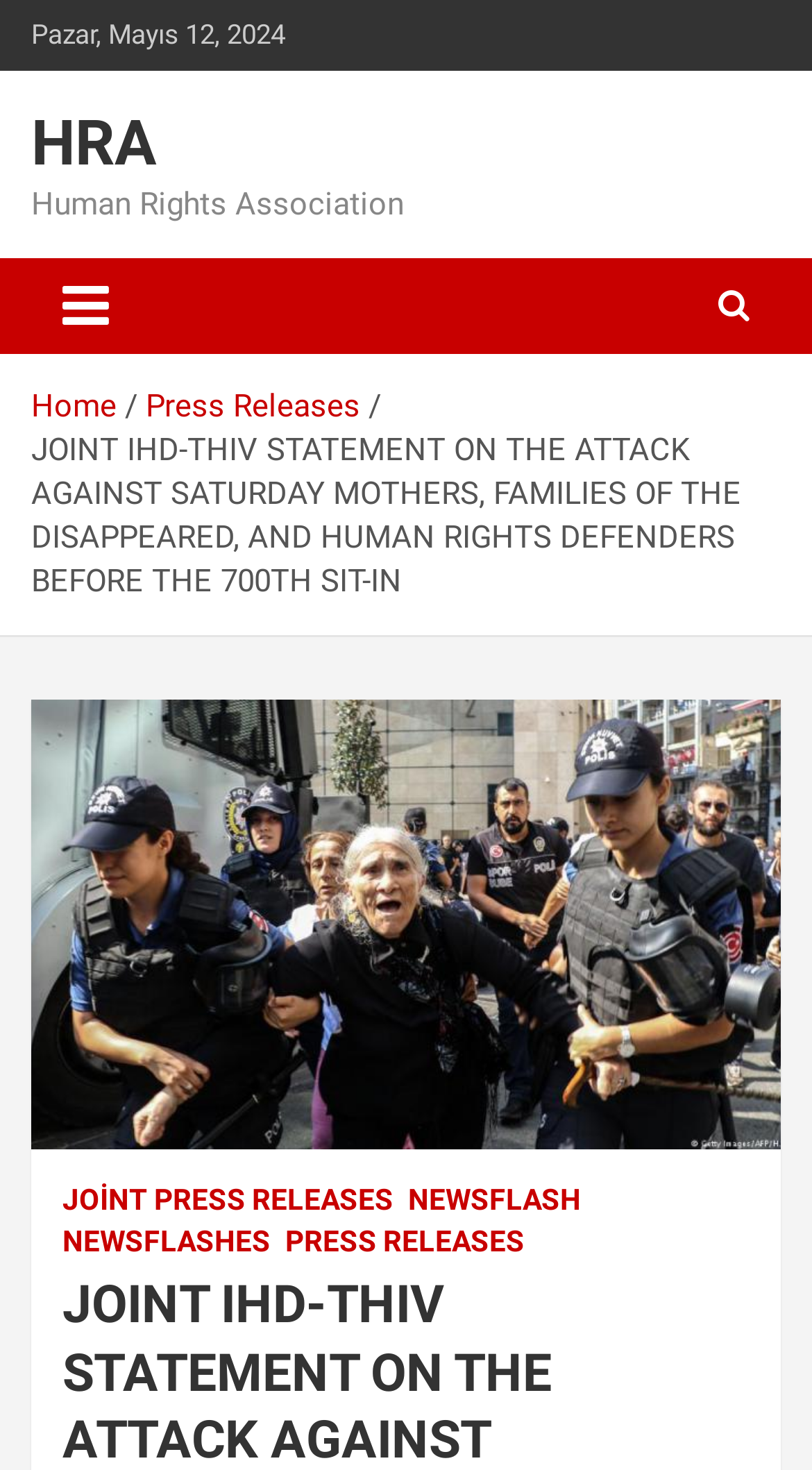Provide a single word or phrase to answer the given question: 
What is the purpose of the button at the top?

Toggle navigation